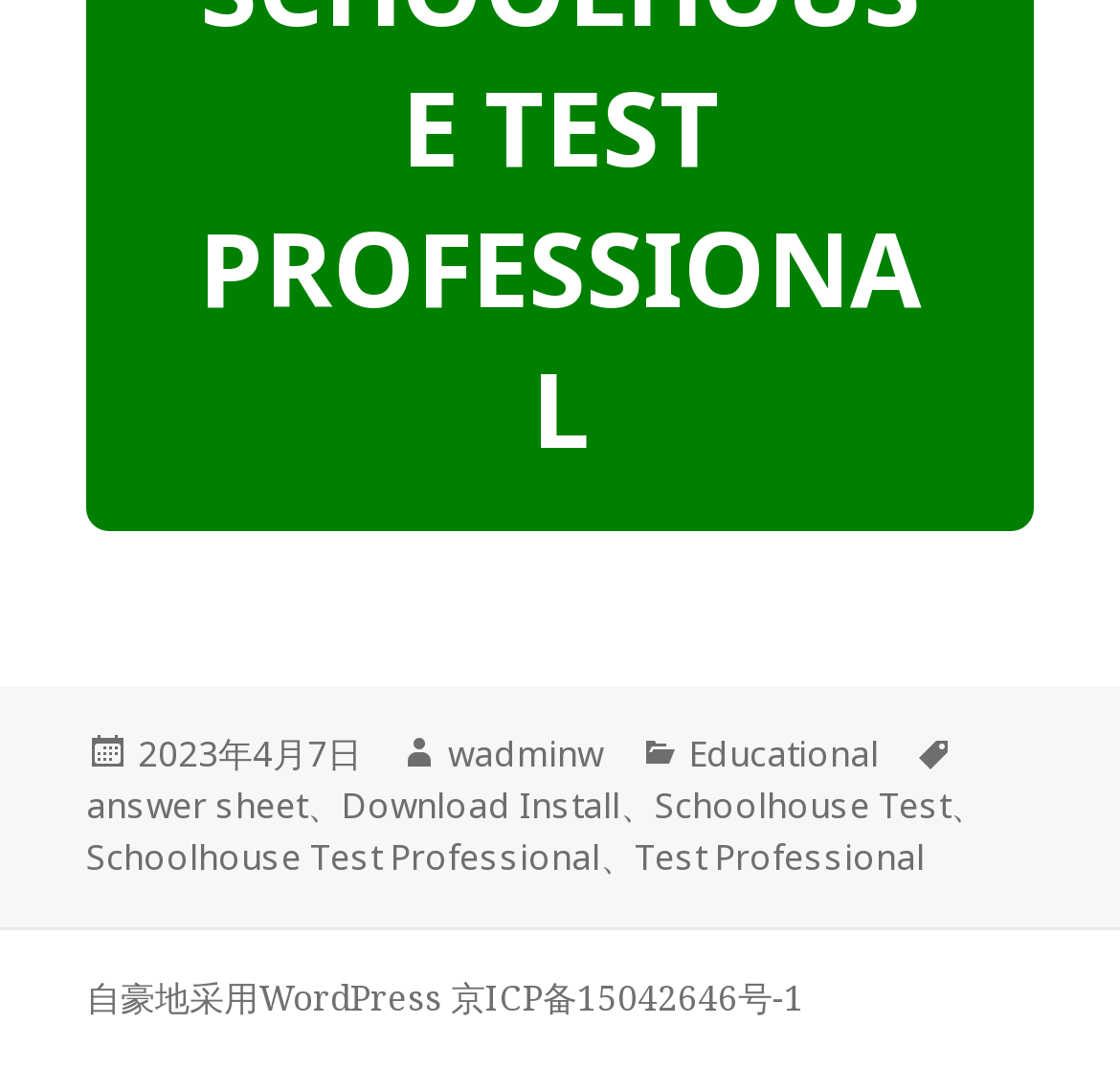Please determine the bounding box coordinates of the element to click on in order to accomplish the following task: "Download the answer sheet". Ensure the coordinates are four float numbers ranging from 0 to 1, i.e., [left, top, right, bottom].

[0.077, 0.73, 0.274, 0.779]